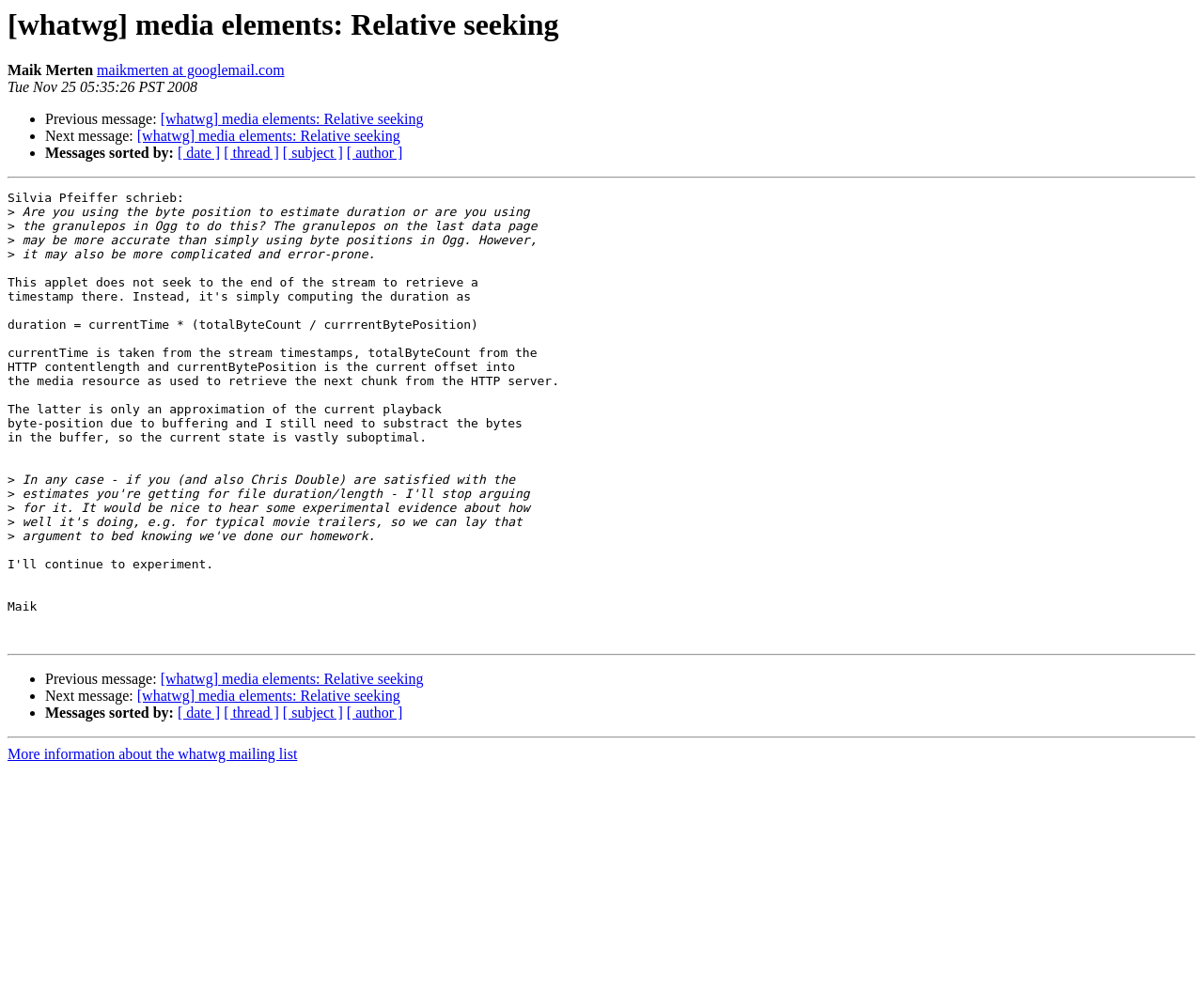Answer succinctly with a single word or phrase:
Who responded to this message?

Silvia Pfeiffer